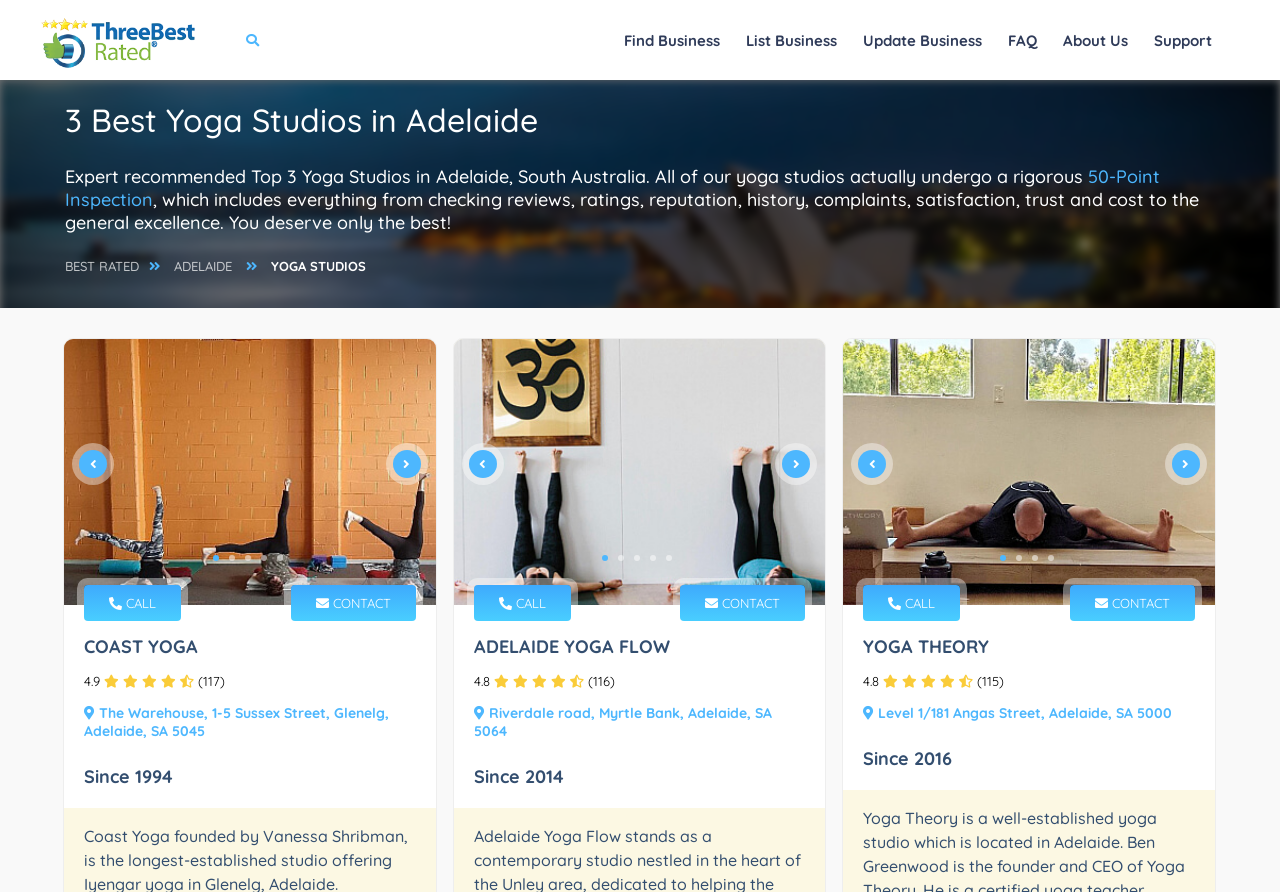Given the element description, predict the bounding box coordinates in the format (top-left x, top-left y, bottom-right x, bottom-right y). Make sure all values are between 0 and 1. Here is the element description: About Us

[0.823, 0.02, 0.889, 0.071]